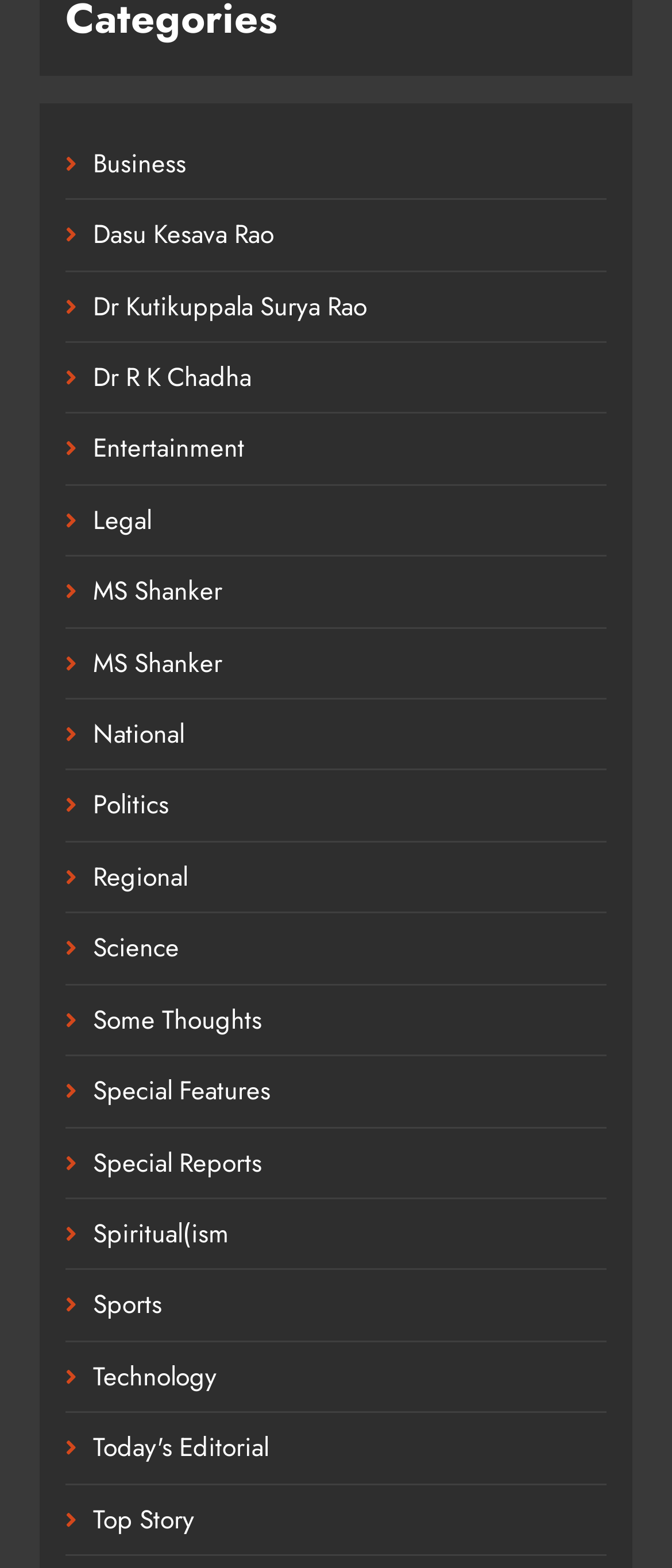Please respond to the question using a single word or phrase:
How many categories are related to news?

At least 5